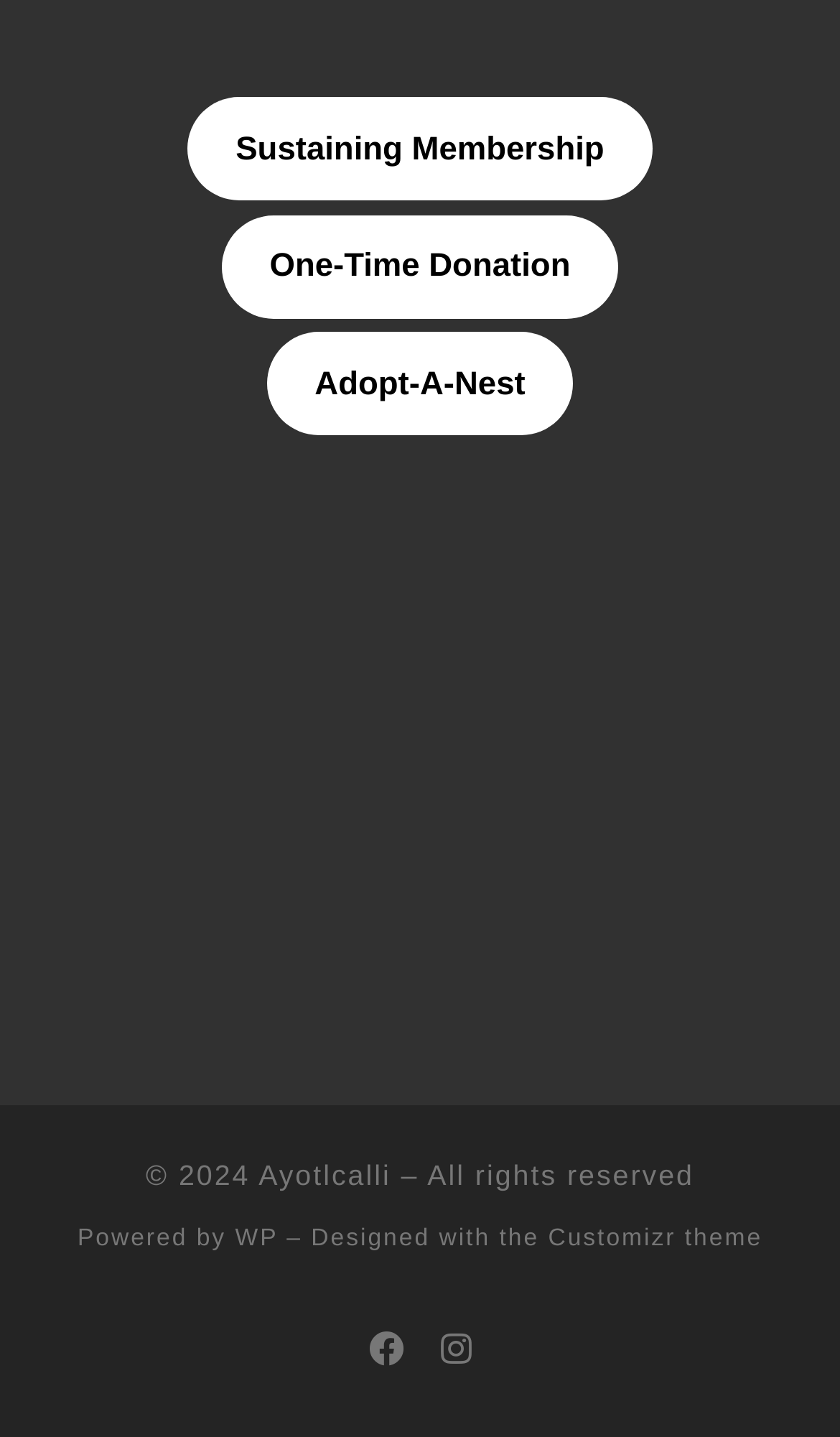Answer the question using only one word or a concise phrase: What social media platforms can you follow the organization on?

Facebook and Instagram